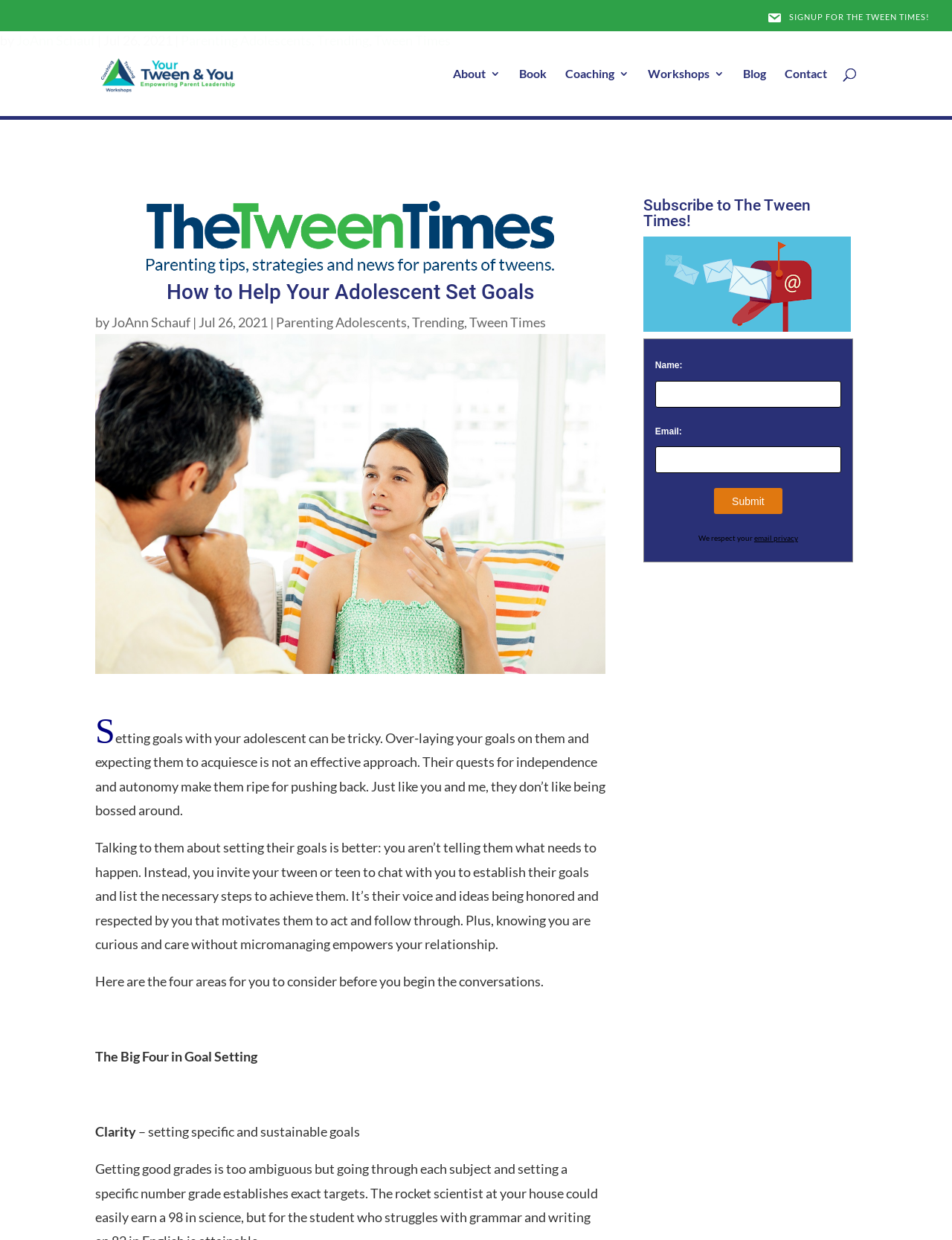Indicate the bounding box coordinates of the clickable region to achieve the following instruction: "Click on the 'SIGNUP FOR THE TWEEN TIMES!' link."

[0.805, 0.008, 0.977, 0.025]